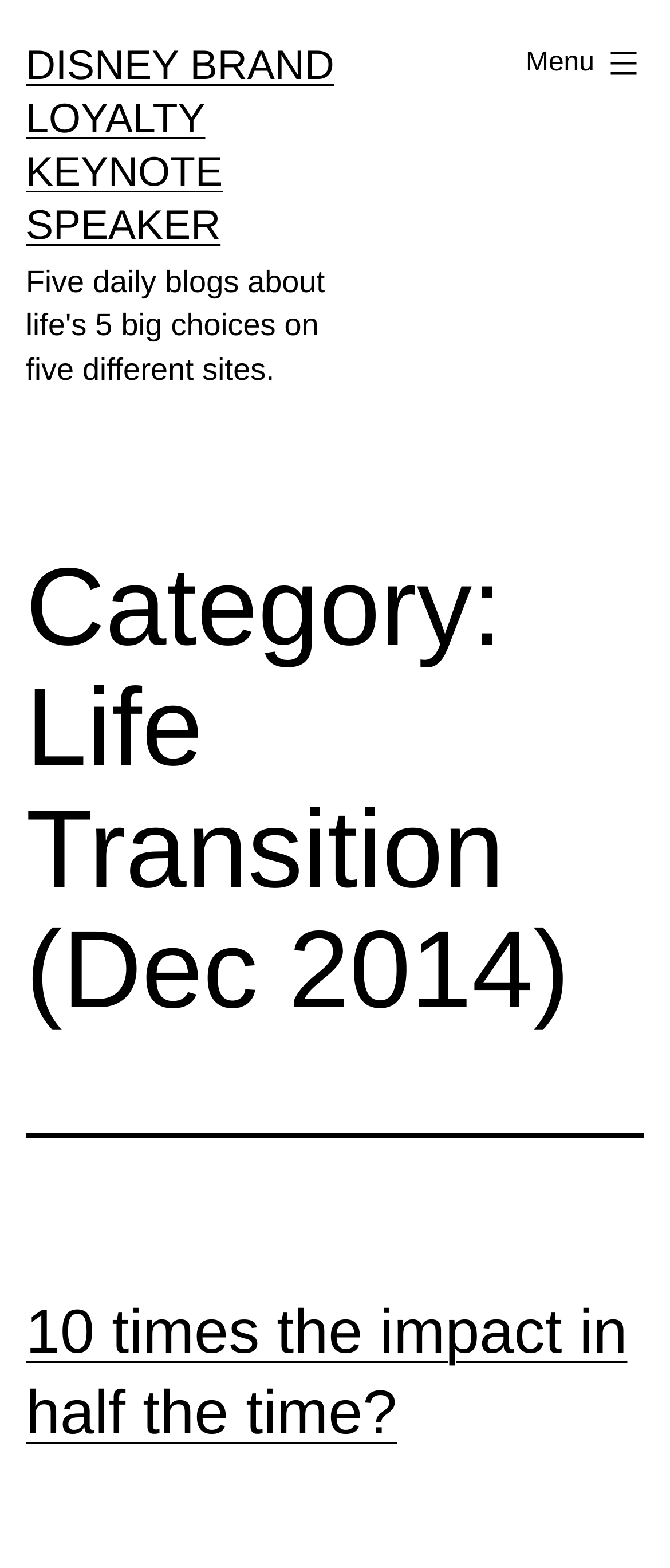Locate the bounding box coordinates of the UI element described by: "Disney Brand Loyalty Keynote Speaker". The bounding box coordinates should consist of four float numbers between 0 and 1, i.e., [left, top, right, bottom].

[0.038, 0.027, 0.499, 0.159]